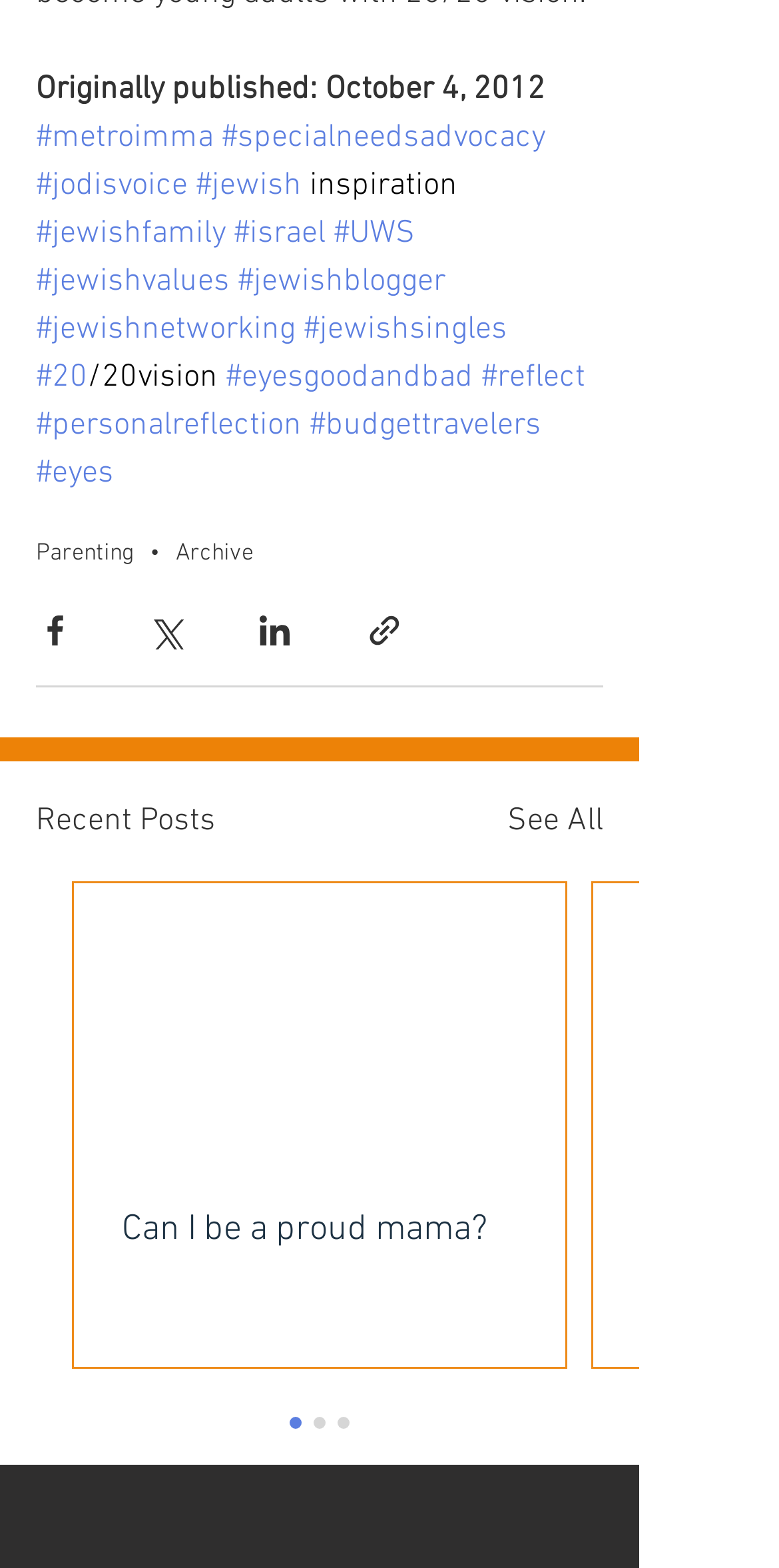Calculate the bounding box coordinates of the UI element given the description: "See All".

[0.651, 0.509, 0.774, 0.539]